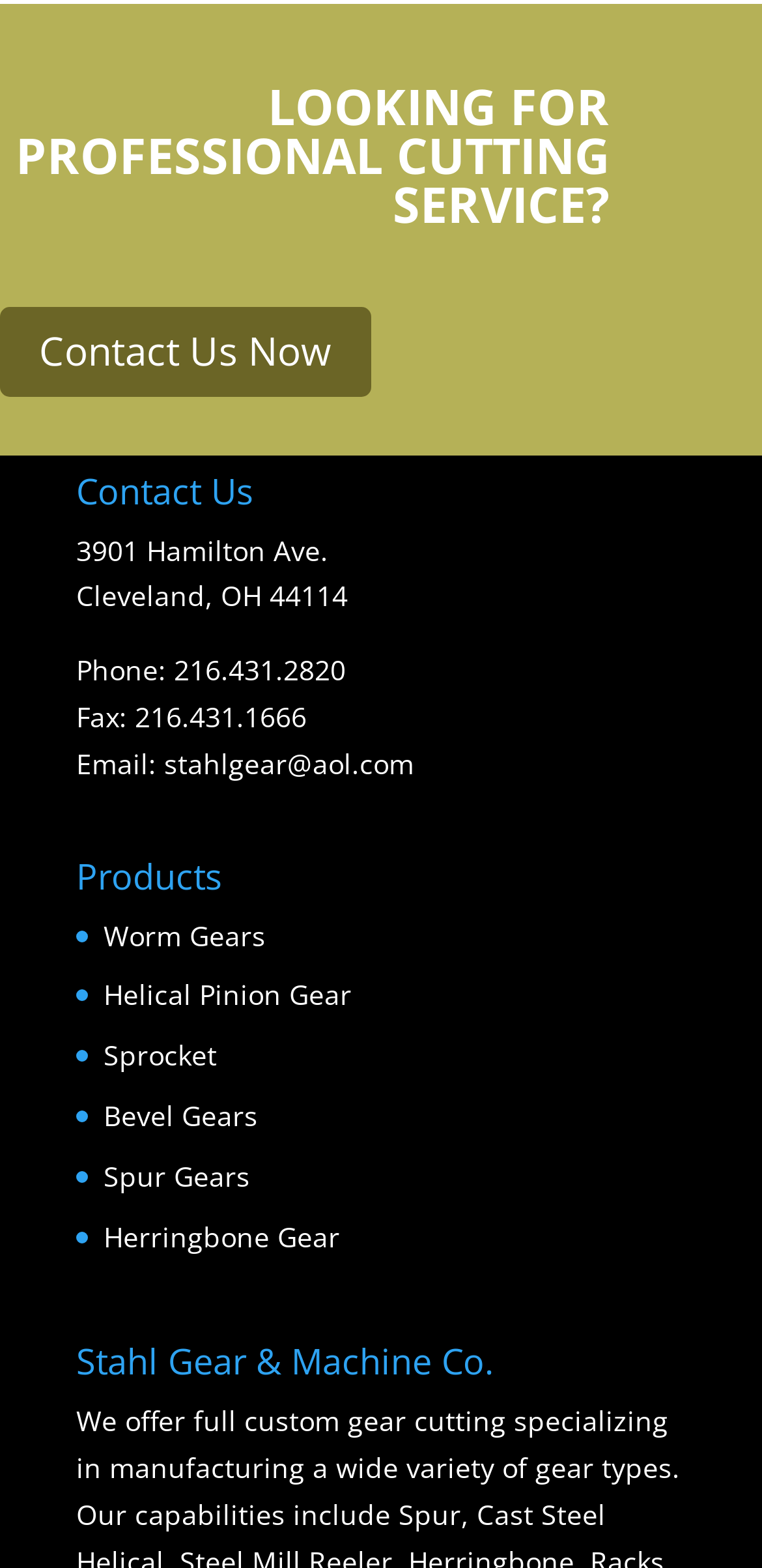Identify and provide the bounding box for the element described by: "Helical Pinion Gear".

[0.136, 0.623, 0.462, 0.646]